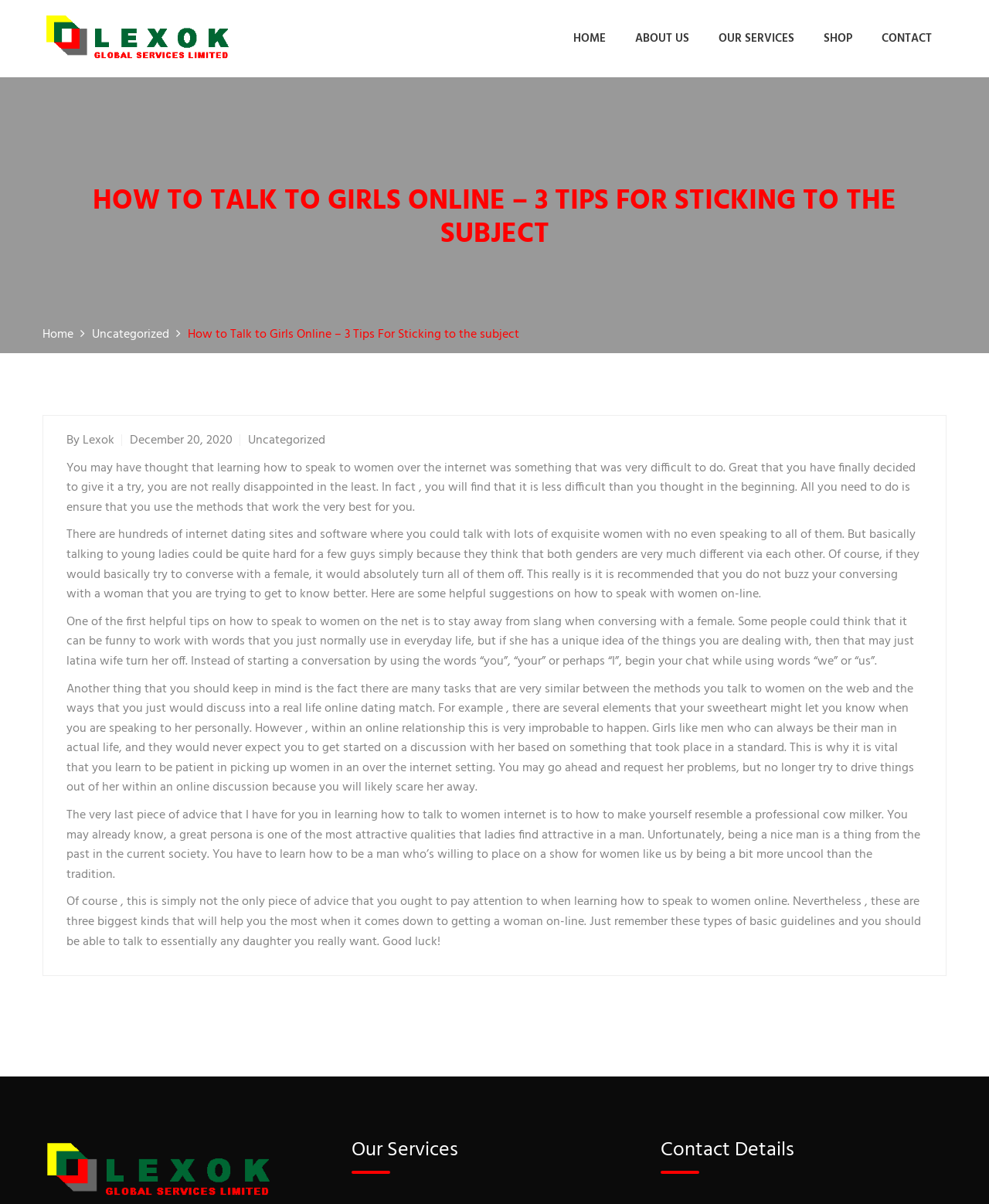Please specify the bounding box coordinates in the format (top-left x, top-left y, bottom-right x, bottom-right y), with all values as floating point numbers between 0 and 1. Identify the bounding box of the UI element described by: parent_node: Lexok Global

[0.043, 0.024, 0.235, 0.04]